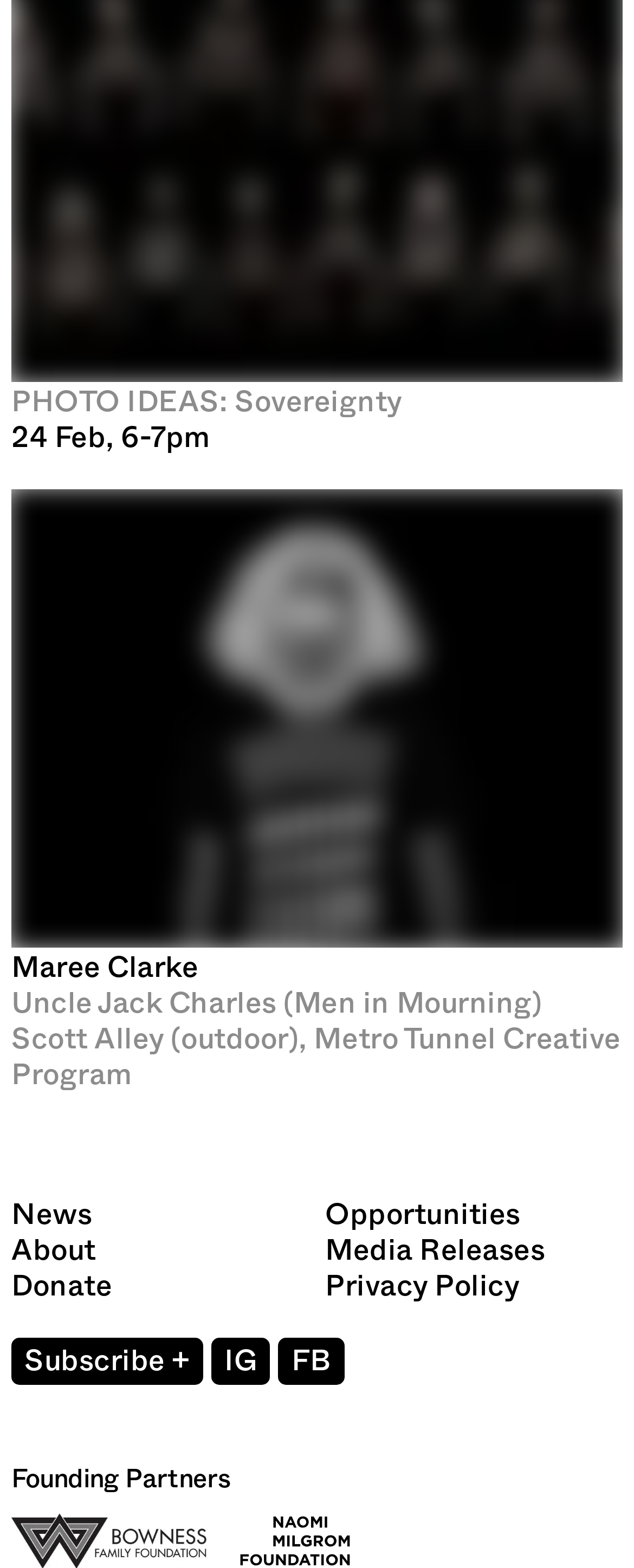Given the description "Metro Tunnel Creative Program", determine the bounding box of the corresponding UI element.

[0.018, 0.654, 0.979, 0.695]